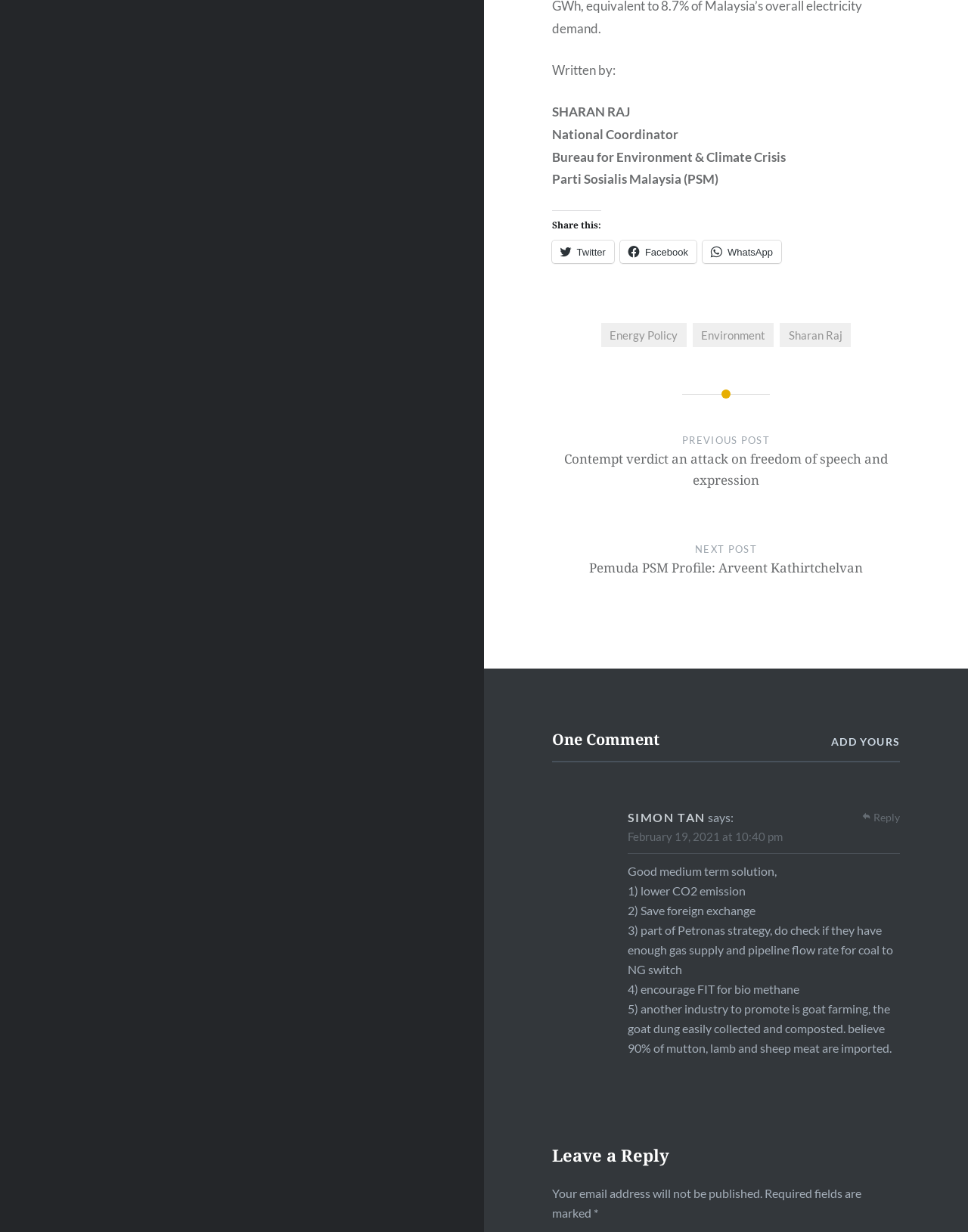Who is the author of this post?
Use the screenshot to answer the question with a single word or phrase.

SHARAN RAJ